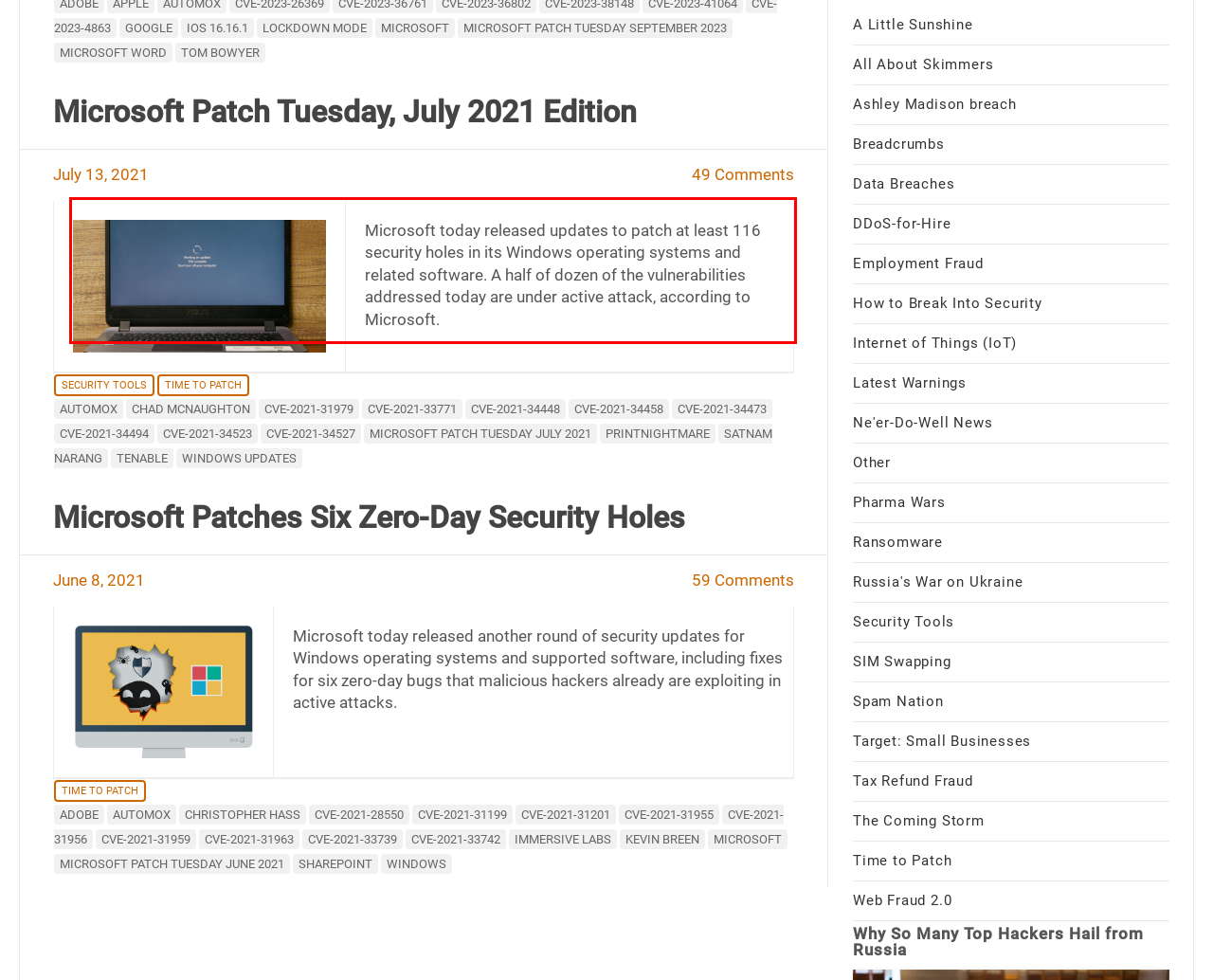Identify the text inside the red bounding box on the provided webpage screenshot by performing OCR.

Microsoft today released updates to patch at least 116 security holes in its Windows operating systems and related software. A half of dozen of the vulnerabilities addressed today are under active attack, according to Microsoft.